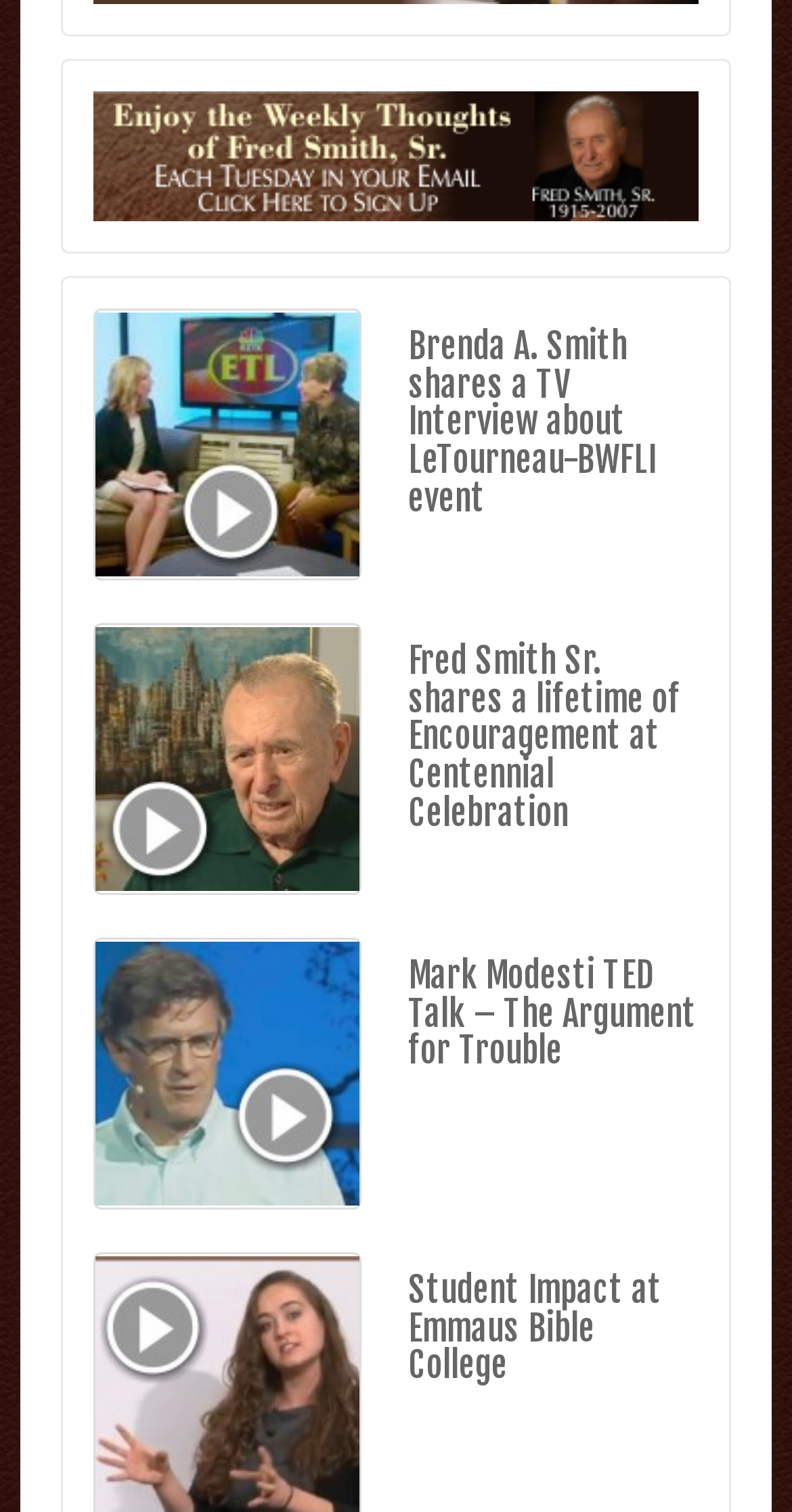What is the last heading about?
Look at the image and respond to the question as thoroughly as possible.

The last heading element has the text 'Student Impact at Emmaus Bible College', which suggests that the last heading is about the impact of students at Emmaus Bible College.